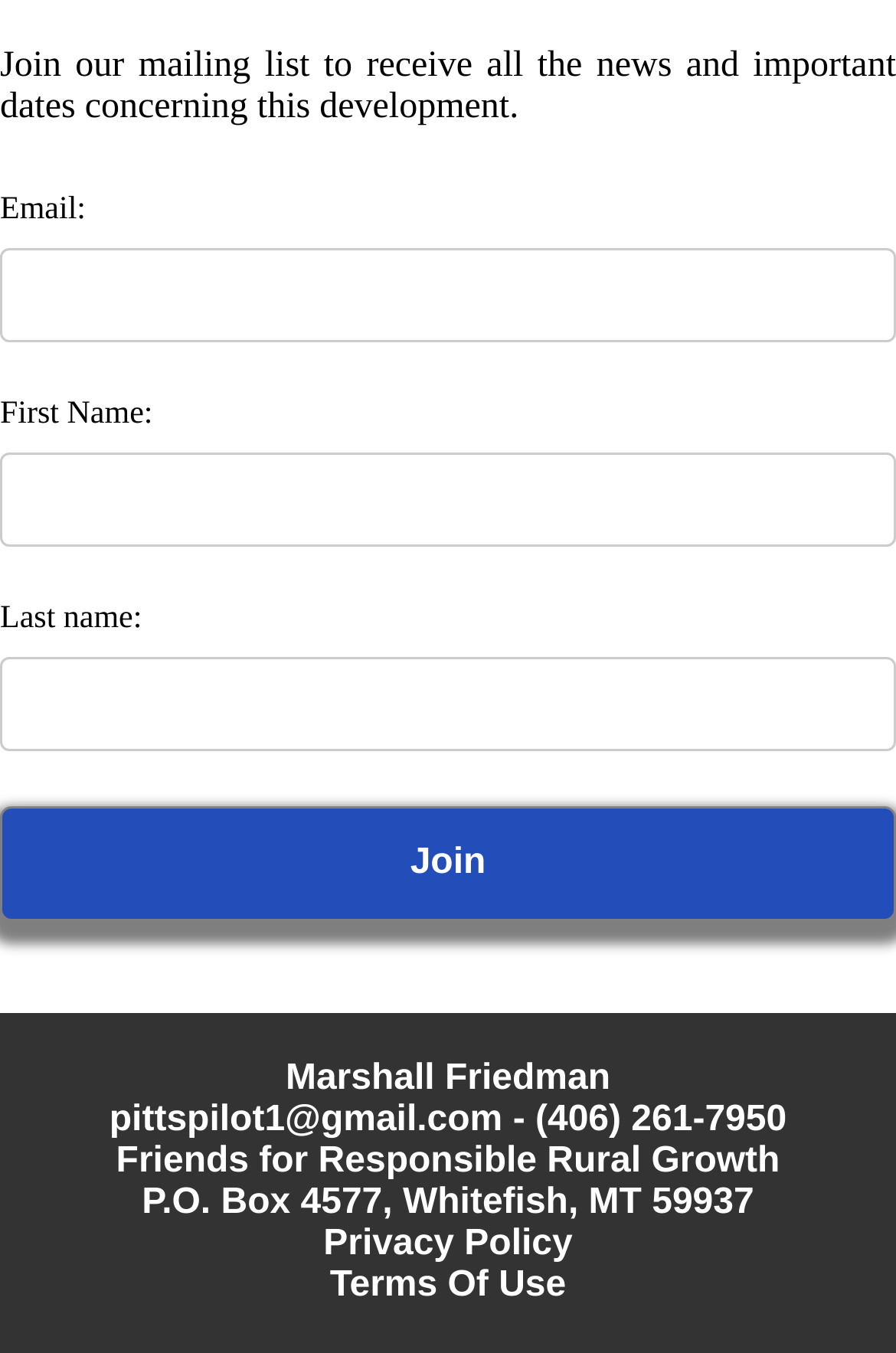What is the organization's address?
Refer to the screenshot and respond with a concise word or phrase.

P.O. Box 4577, Whitefish, MT 59937